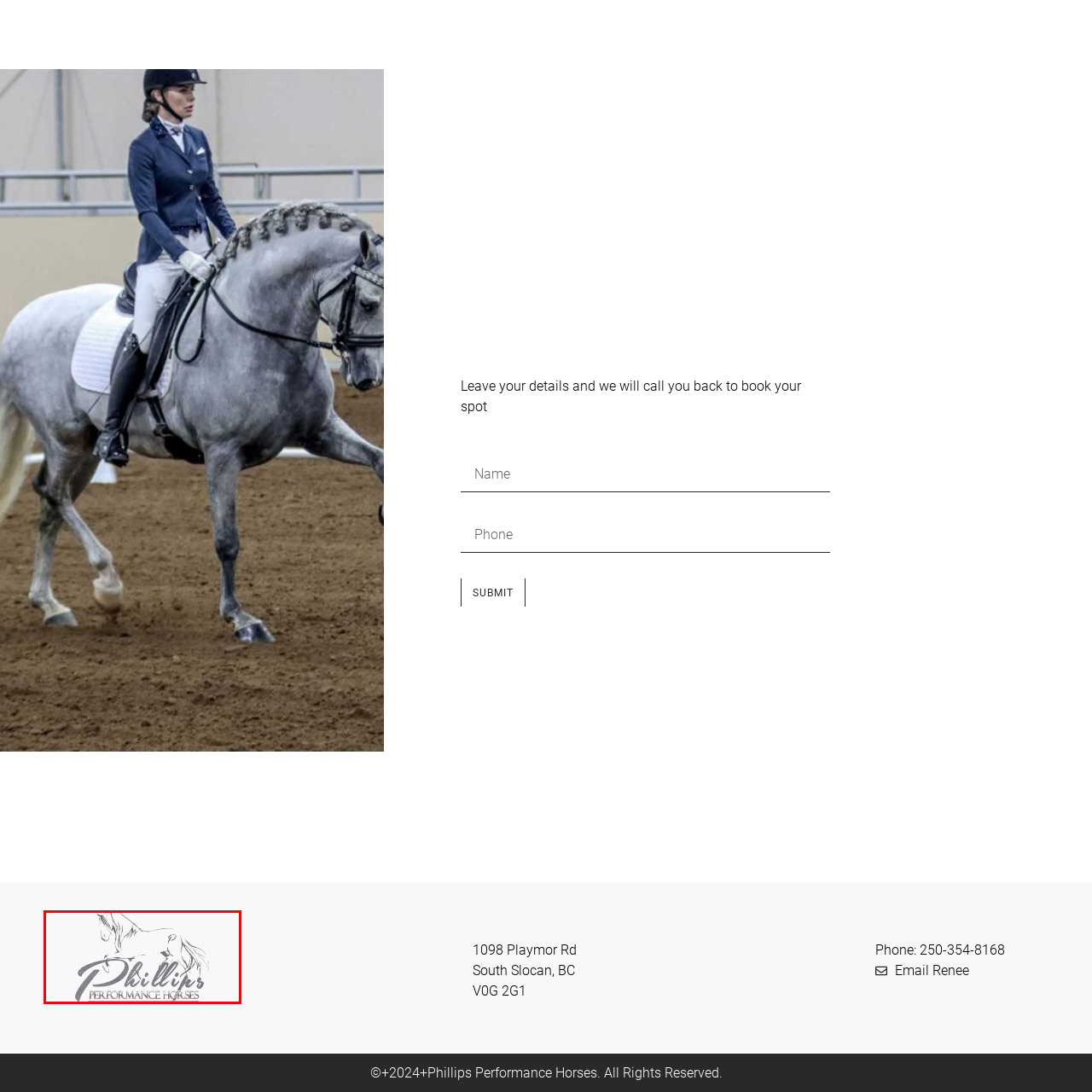Create a detailed narrative of the scene depicted inside the red-outlined image.

The image features the logo of "Phillips Performance Horses," characterized by a graceful outline of a horse in motion, symbolizing elegance and strength. The name "Phillips" is prominently displayed in stylized, flowing script, conveying a sense of professionalism and passion for equestrian activities. Underneath, the words "Performance Horses" are presented in a more straightforward font, reinforcing the brand's dedication to equine excellence. This logo visually represents a commitment to horse training and performance, likely appealing to enthusiasts and clients in the equine community.